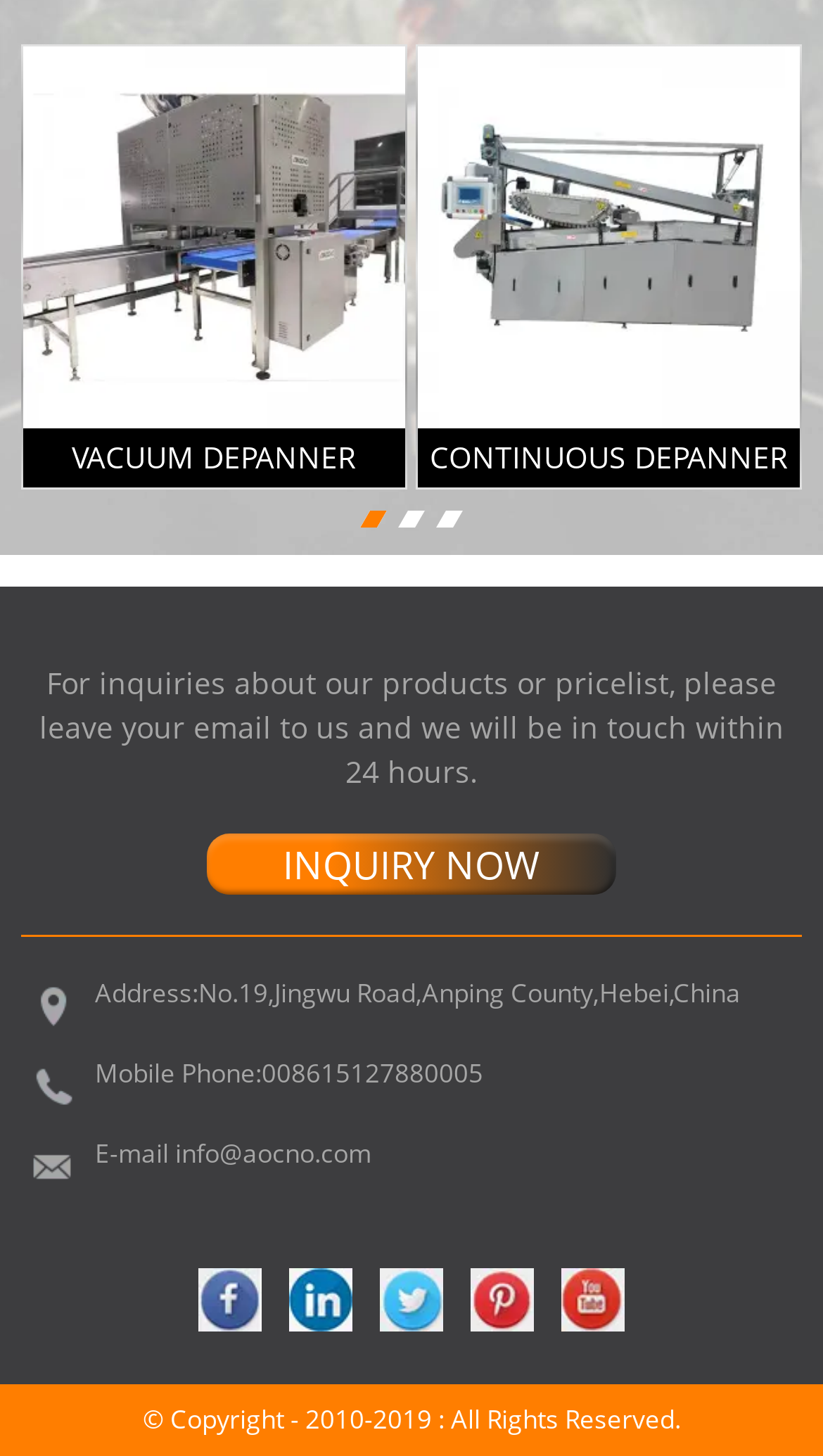Given the element description, predict the bounding box coordinates in the format (top-left x, top-left y, bottom-right x, bottom-right y), using floating point numbers between 0 and 1: alt="YouTubelogo"

[0.682, 0.871, 0.759, 0.915]